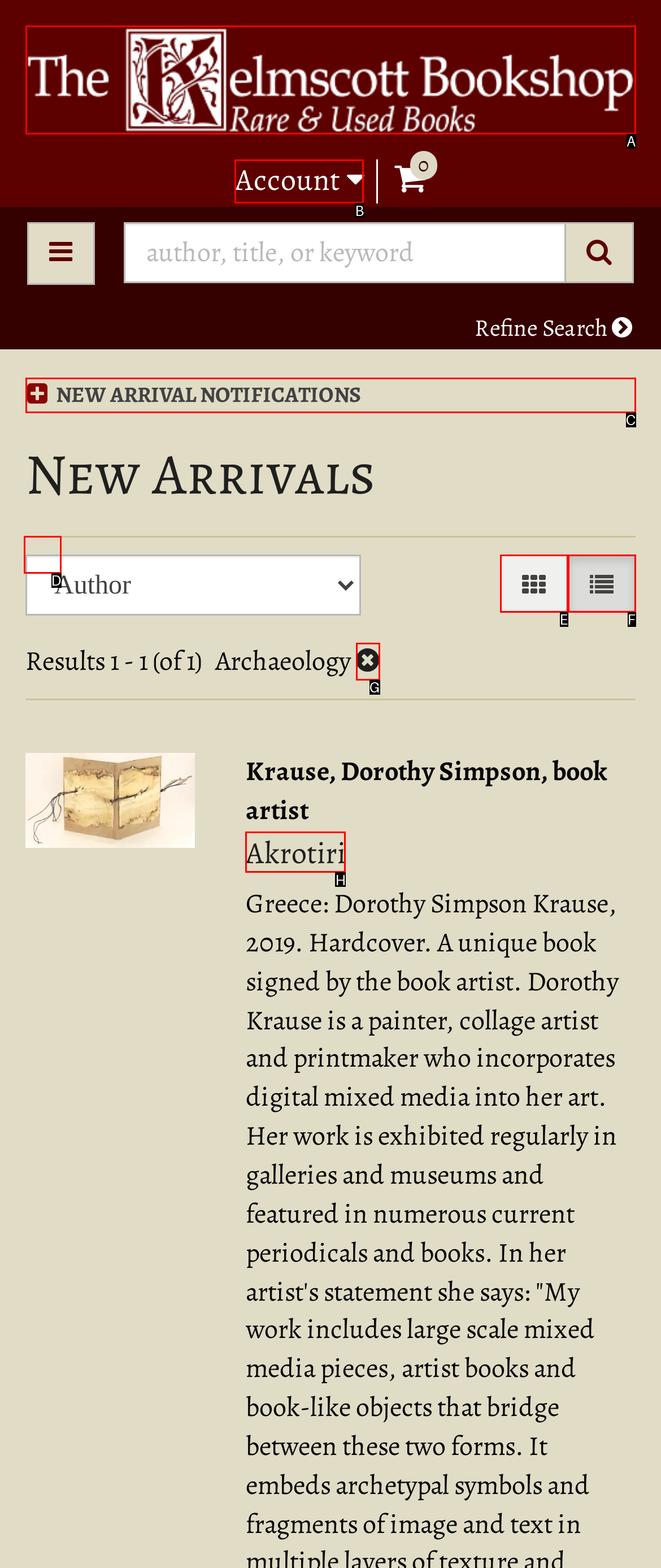Find the HTML element that matches the description: First Aid Courses. Answer using the letter of the best match from the available choices.

None